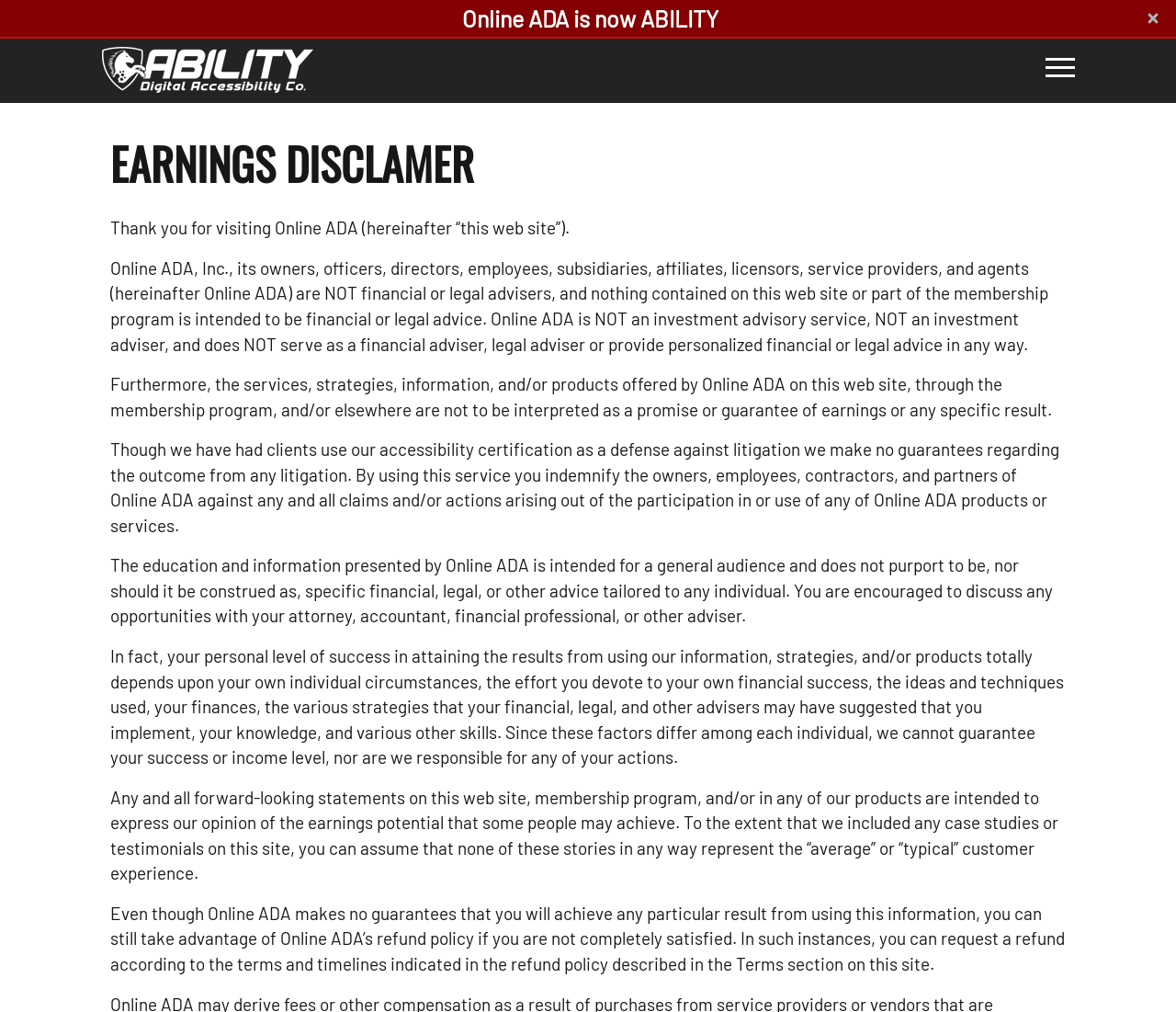Answer this question in one word or a short phrase: What kind of advice does Online ADA not provide?

Financial or legal advice